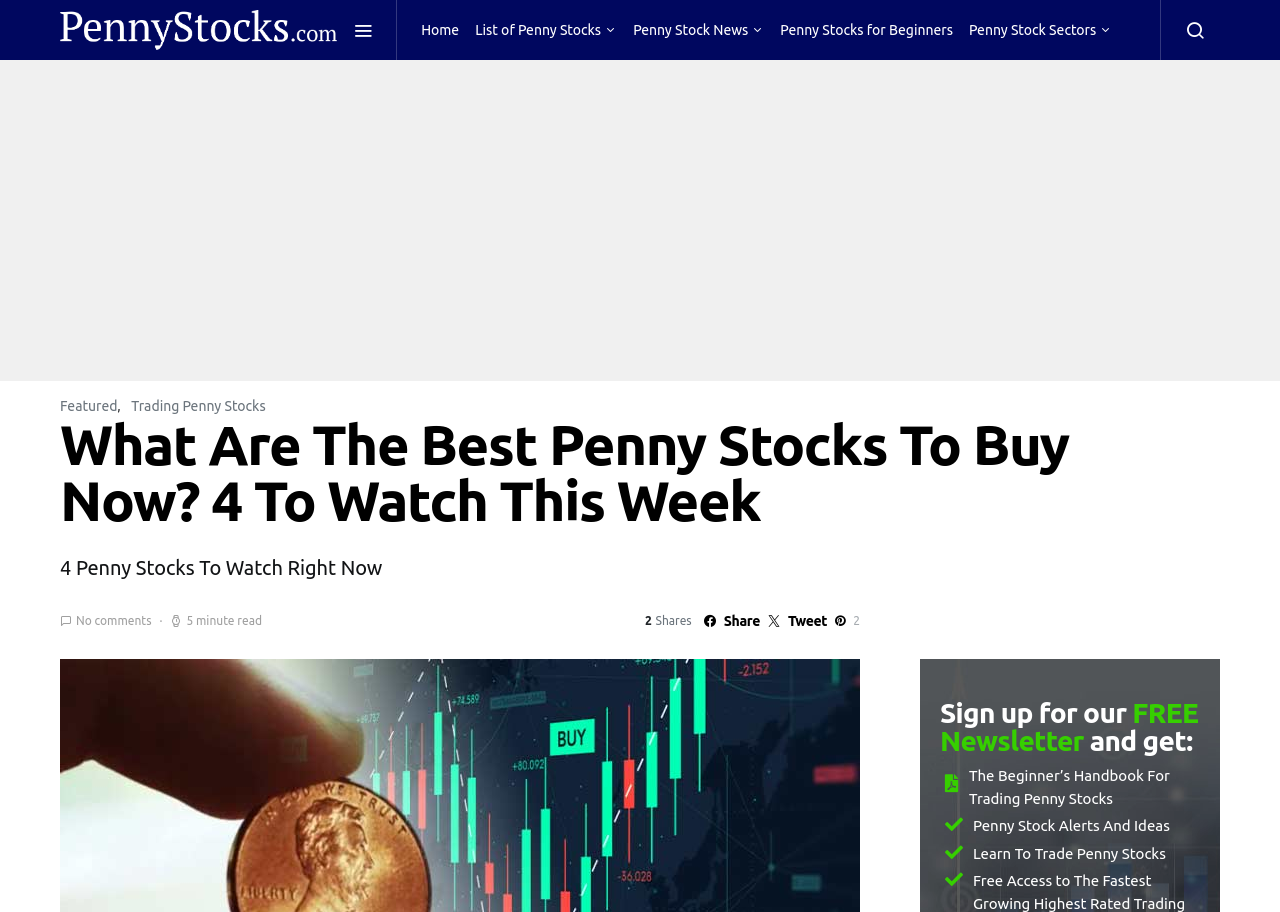Generate a thorough explanation of the webpage's elements.

This webpage is about penny stocks, with a focus on four specific stocks to watch. At the top, there is a navigation bar with several links, including "Home", "List of Penny Stocks", "Penny Stock News", "Penny Stocks for Beginners", and "Penny Stock Sectors". On the top right, there are two buttons, one with an icon and another with a share icon.

Below the navigation bar, there is a large heading that reads "What Are The Best Penny Stocks To Buy Now? 4 To Watch This Week". Underneath this heading, there is a subheading that says "4 Penny Stocks To Watch Right Now". 

To the right of the subheading, there are several links and icons, including "No comments", "5 minute read", "Shares", and social media sharing buttons. 

Further down the page, there is a section that appears to be a newsletter sign-up form, with a heading that reads "Sign up for our FREE Newsletter and get:". Below this heading, there are three lines of text that describe the benefits of signing up for the newsletter, including receiving a beginner's handbook for trading penny stocks, penny stock alerts and ideas, and learning to trade penny stocks.

At the very bottom of the page, there is a link that reads "best penny stocks to buy avoid right now".